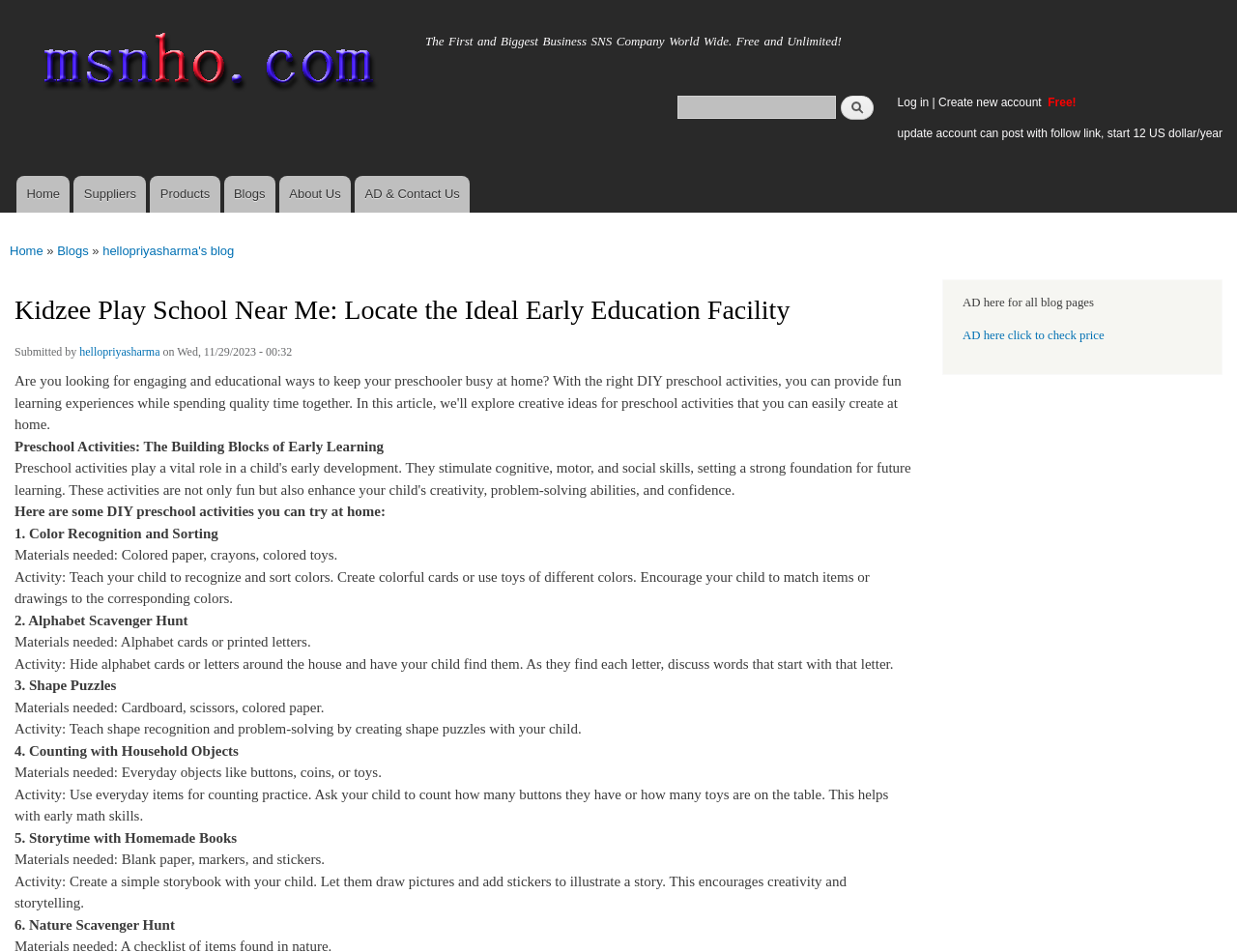Locate the bounding box coordinates of the element that should be clicked to execute the following instruction: "Go to the home page".

[0.0, 0.0, 0.332, 0.138]